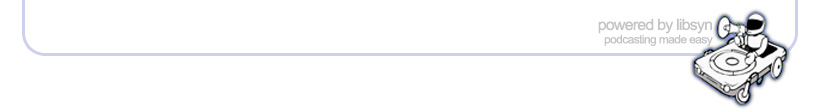Give a thorough explanation of the image.

The image features a stylized graphic of a cartoon character operating a record player, symbolizing the essence of podcasting and audio production. Situated on the bottom right, the character is depicted with a round head and a helmet, appearing engaged and in control as they manipulate the device, which is creatively illustrated. Above the character, the text "powered by Libsyn" indicates the platform's role in facilitating podcasting, highlighting its reputation for making audio content accessible and easy to create. The overall design combines playful imagery with a professional look, effectively conveying the theme of modern media production.